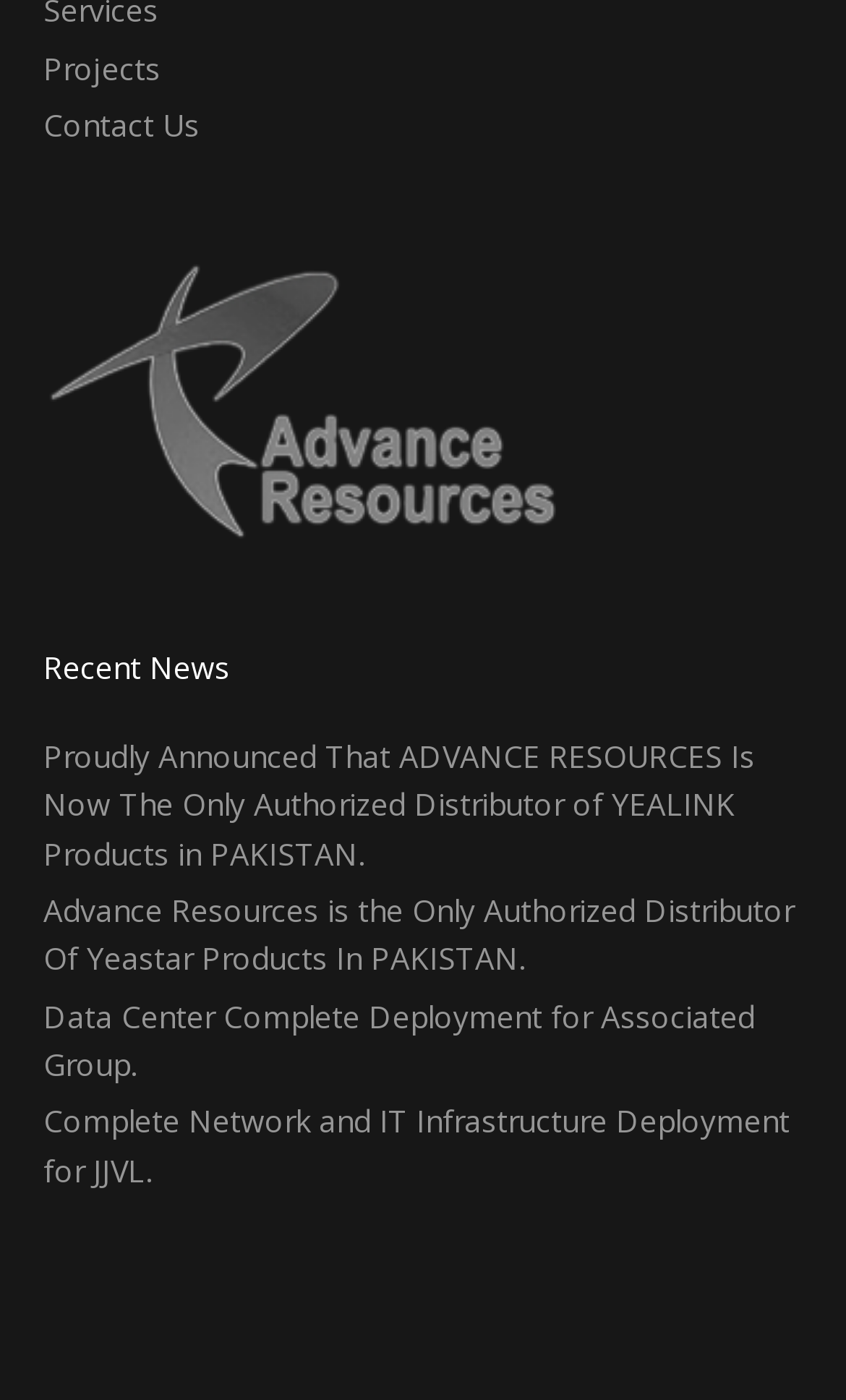Bounding box coordinates are specified in the format (top-left x, top-left y, bottom-right x, bottom-right y). All values are floating point numbers bounded between 0 and 1. Please provide the bounding box coordinate of the region this sentence describes: Projects

[0.051, 0.033, 0.19, 0.063]